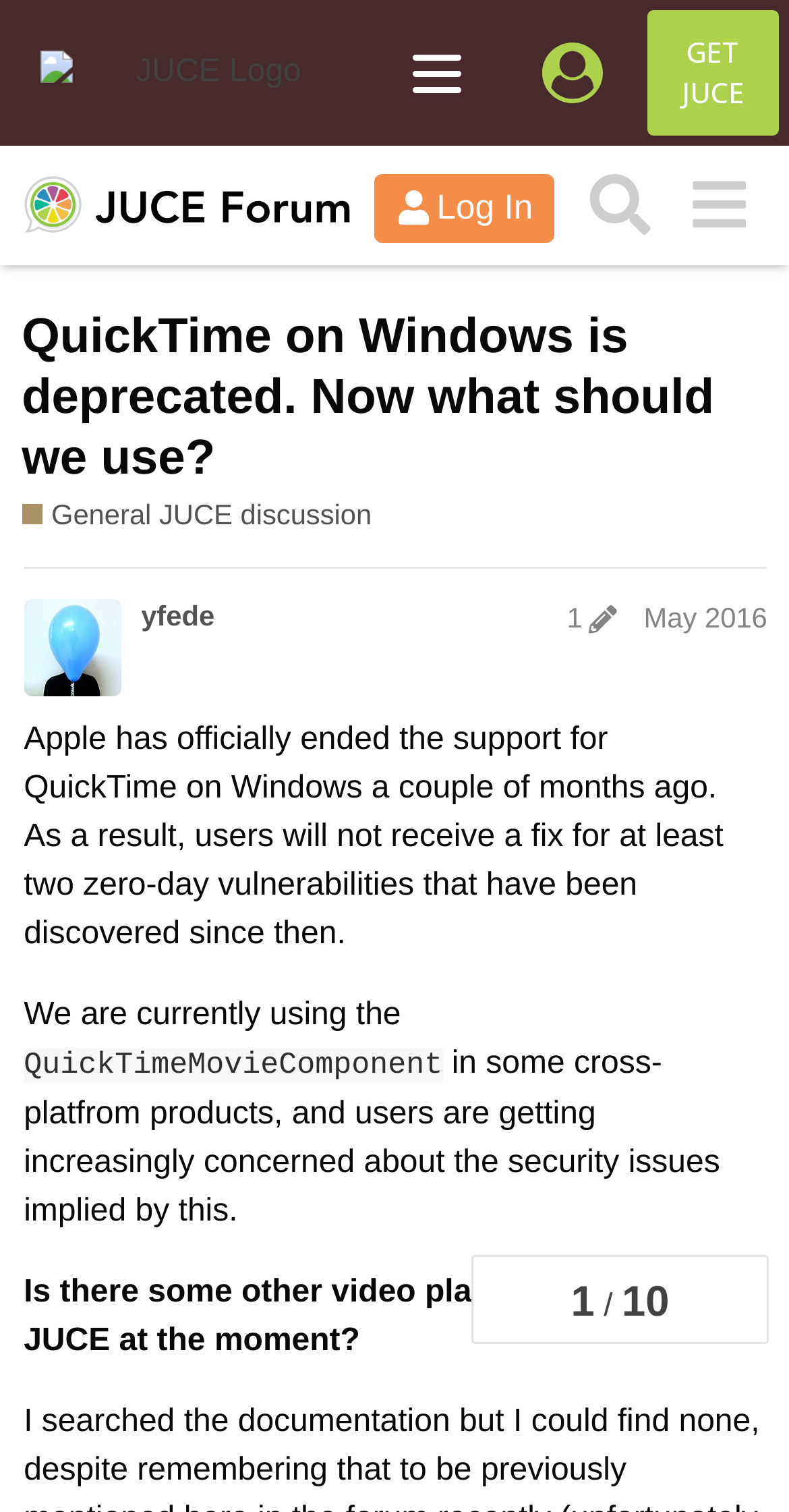Find the bounding box coordinates for the area you need to click to carry out the instruction: "Search in the forum". The coordinates should be four float numbers between 0 and 1, indicated as [left, top, right, bottom].

[0.724, 0.103, 0.848, 0.168]